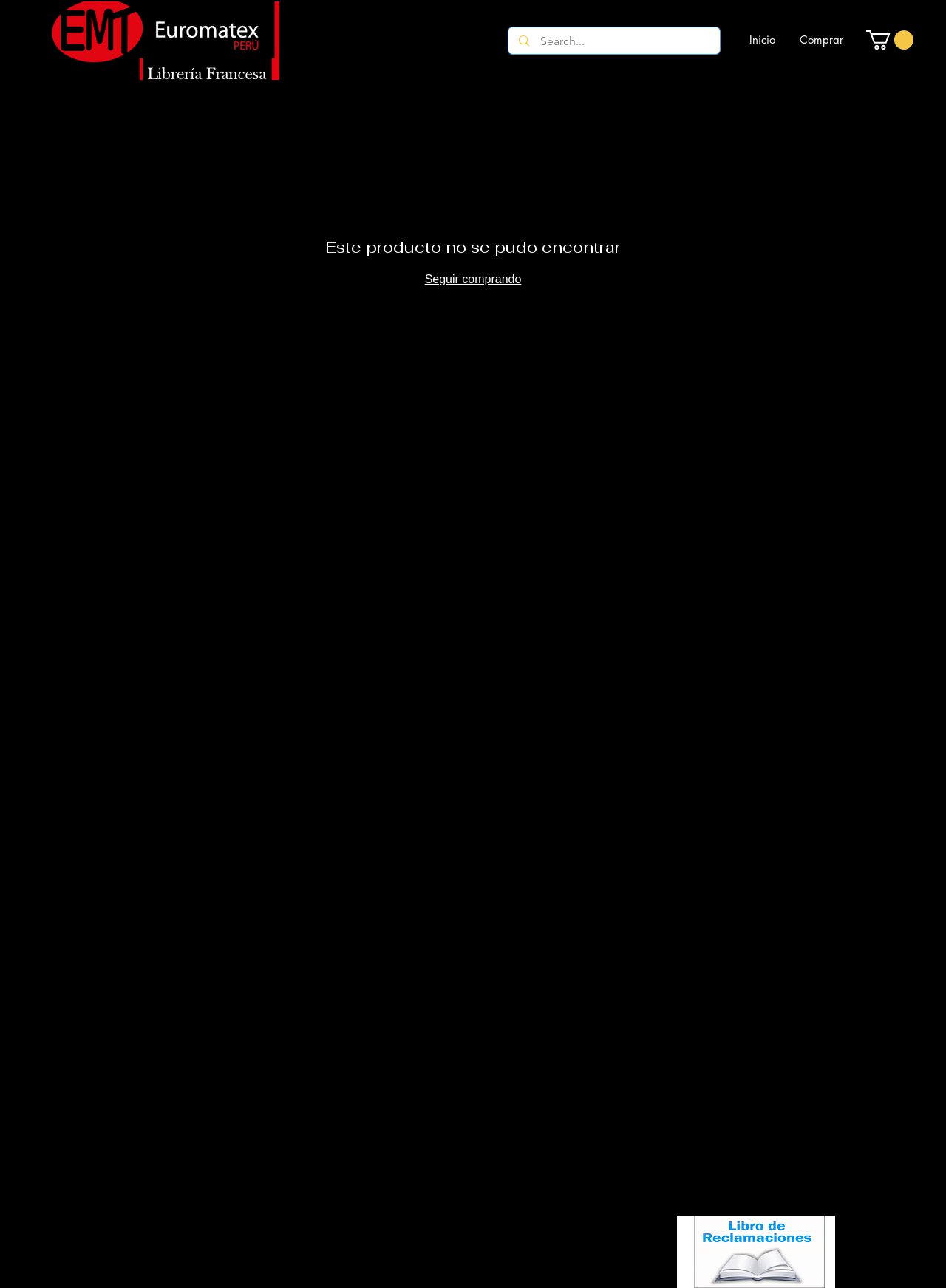What is the purpose of the button at the top right?
Respond to the question with a single word or phrase according to the image.

Unknown